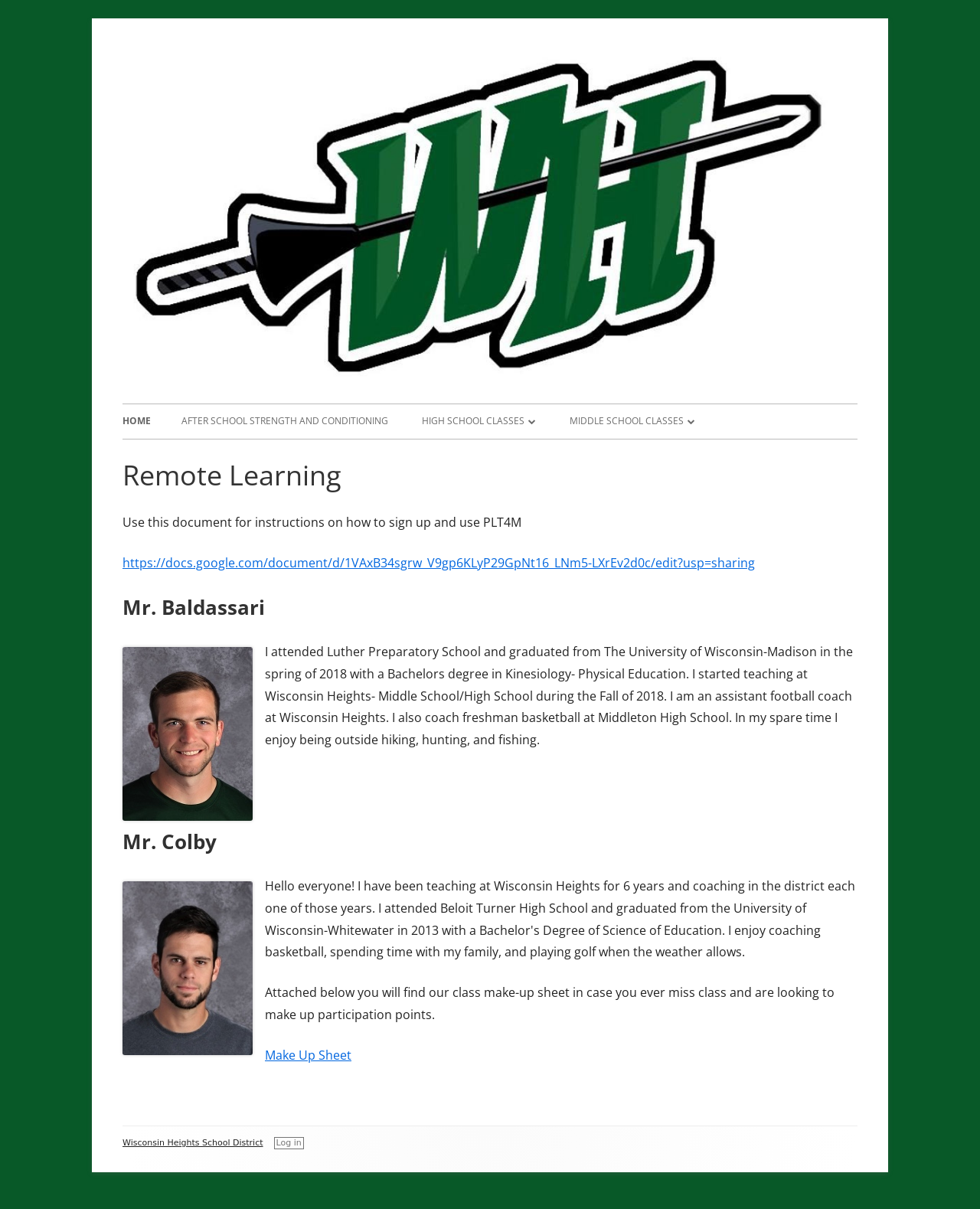Can you find the bounding box coordinates of the area I should click to execute the following instruction: "Read about Mr. Baldassari"?

[0.125, 0.49, 0.875, 0.515]